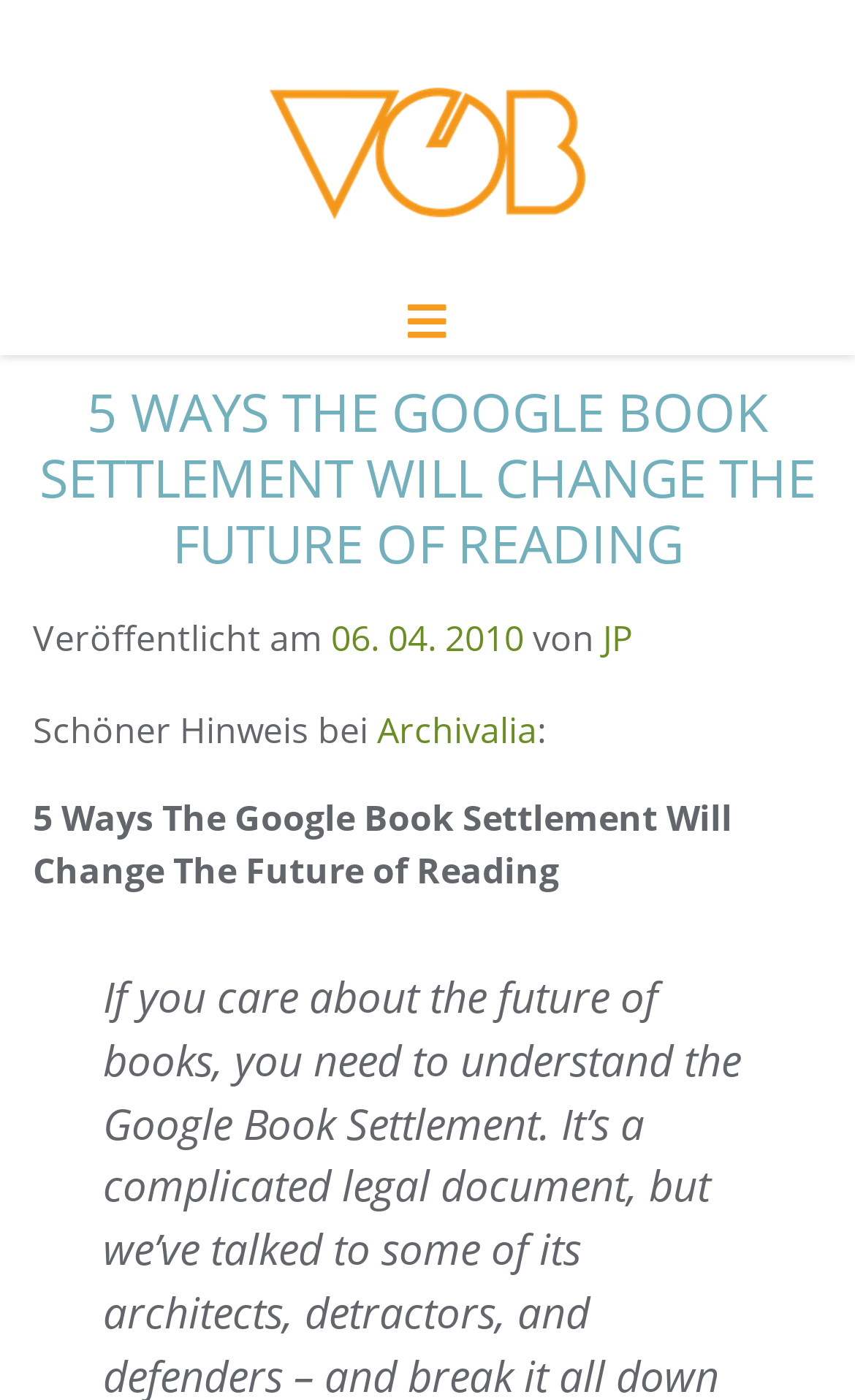What is the main topic of the article?
Give a one-word or short phrase answer based on the image.

Google Book Settlement